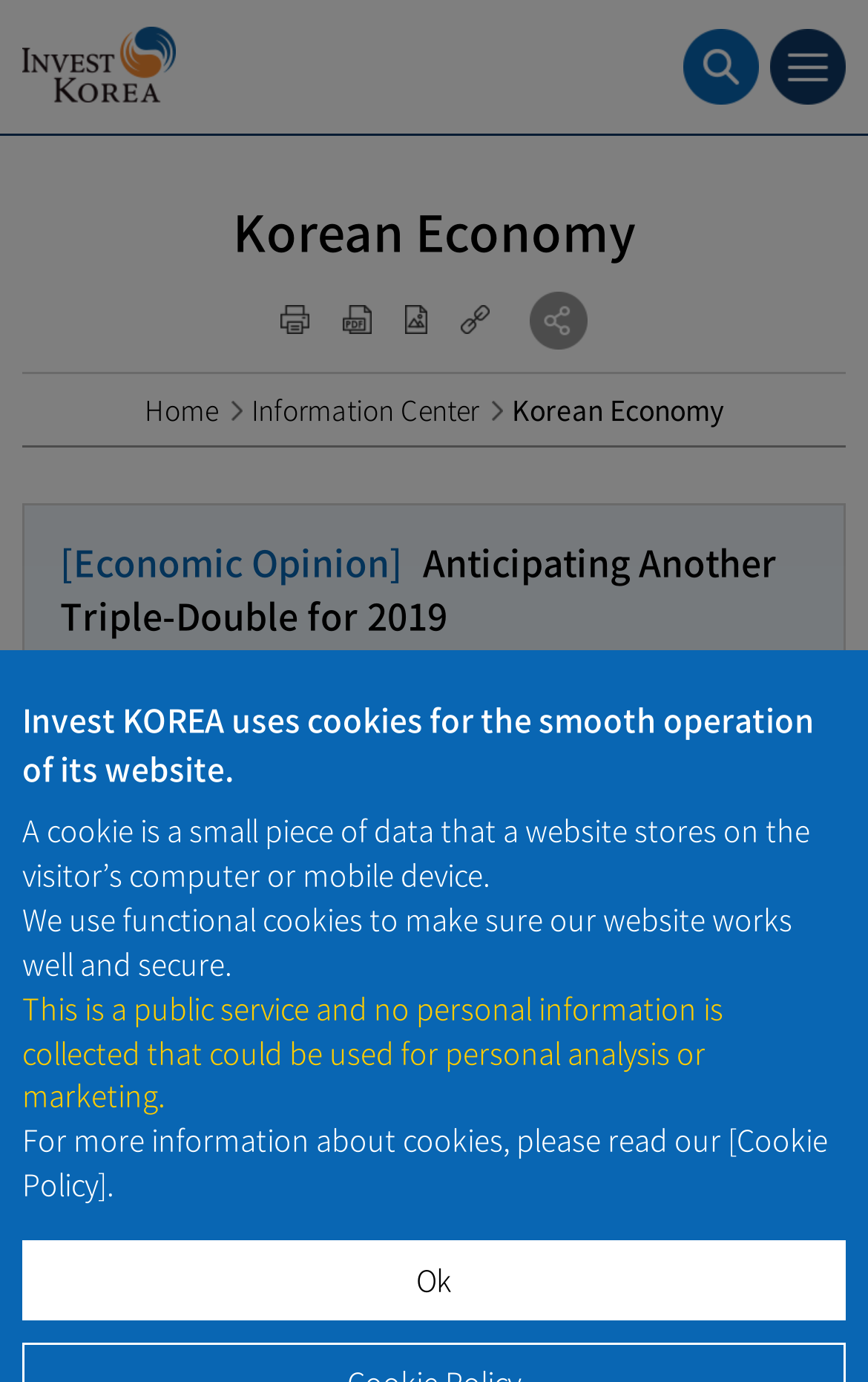Identify the bounding box coordinates for the region of the element that should be clicked to carry out the instruction: "Click the print button". The bounding box coordinates should be four float numbers between 0 and 1, i.e., [left, top, right, bottom].

[0.323, 0.22, 0.356, 0.241]